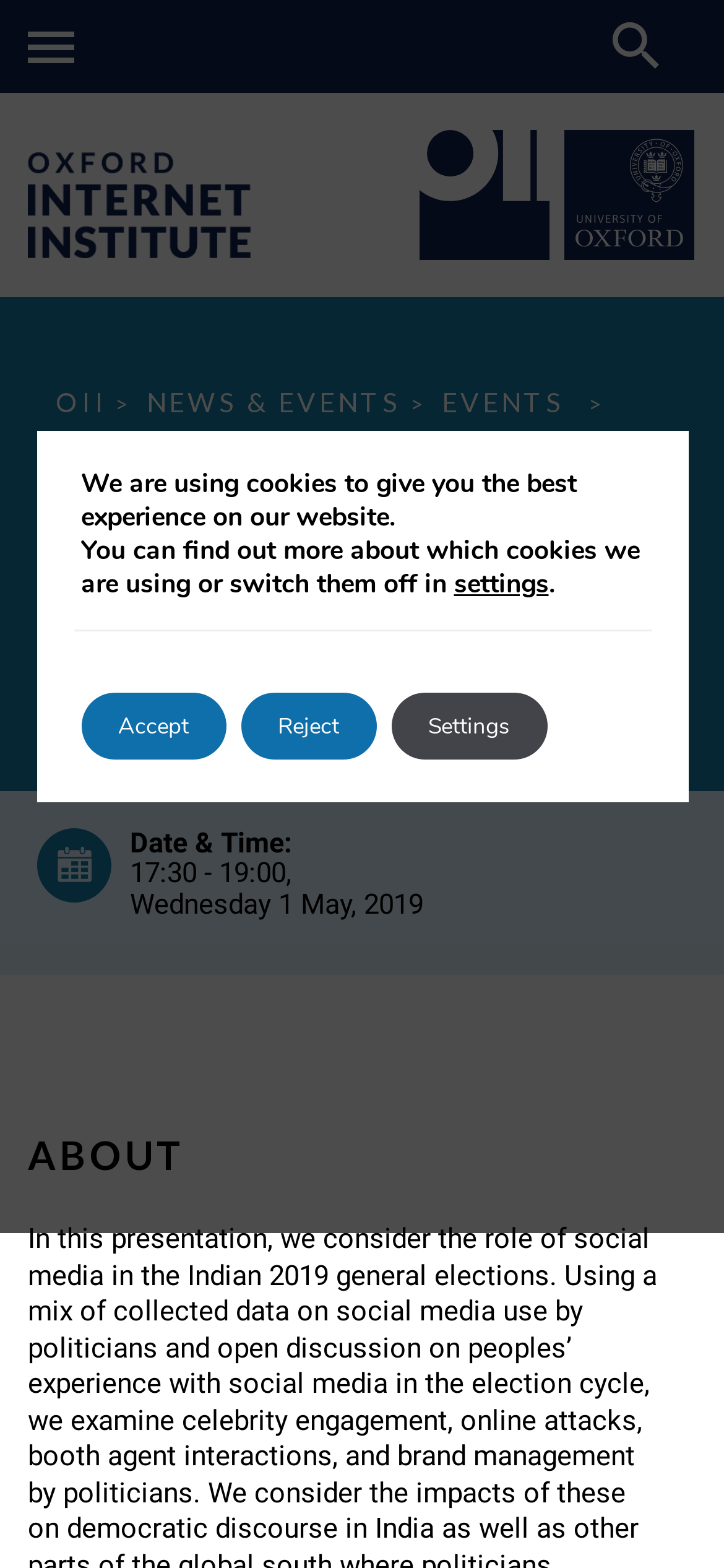Locate the bounding box coordinates of the clickable area needed to fulfill the instruction: "Search using the mobile search button".

[0.846, 0.014, 0.91, 0.044]